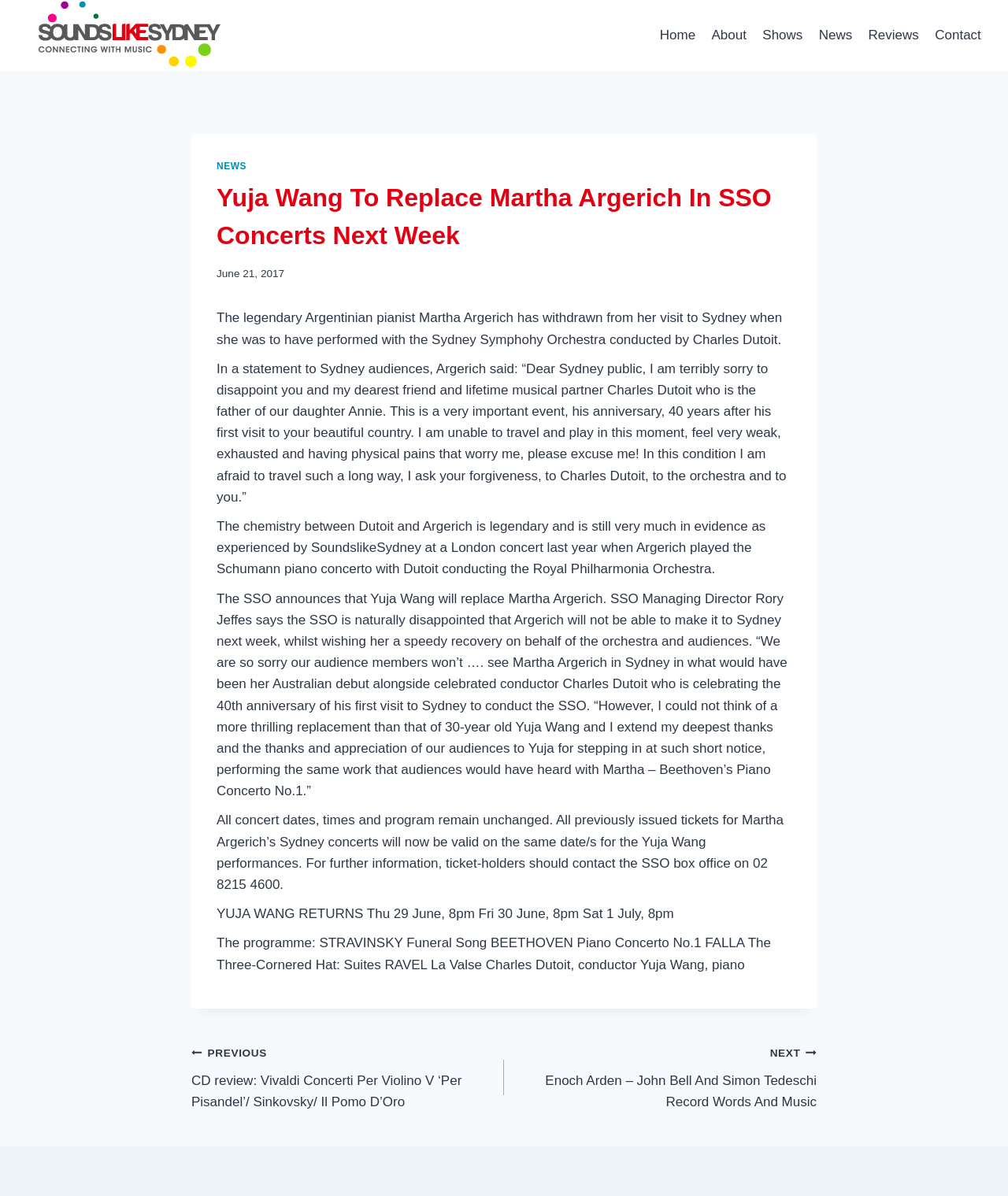Answer in one word or a short phrase: 
What is the phone number to contact the SSO box office?

02 8215 4600